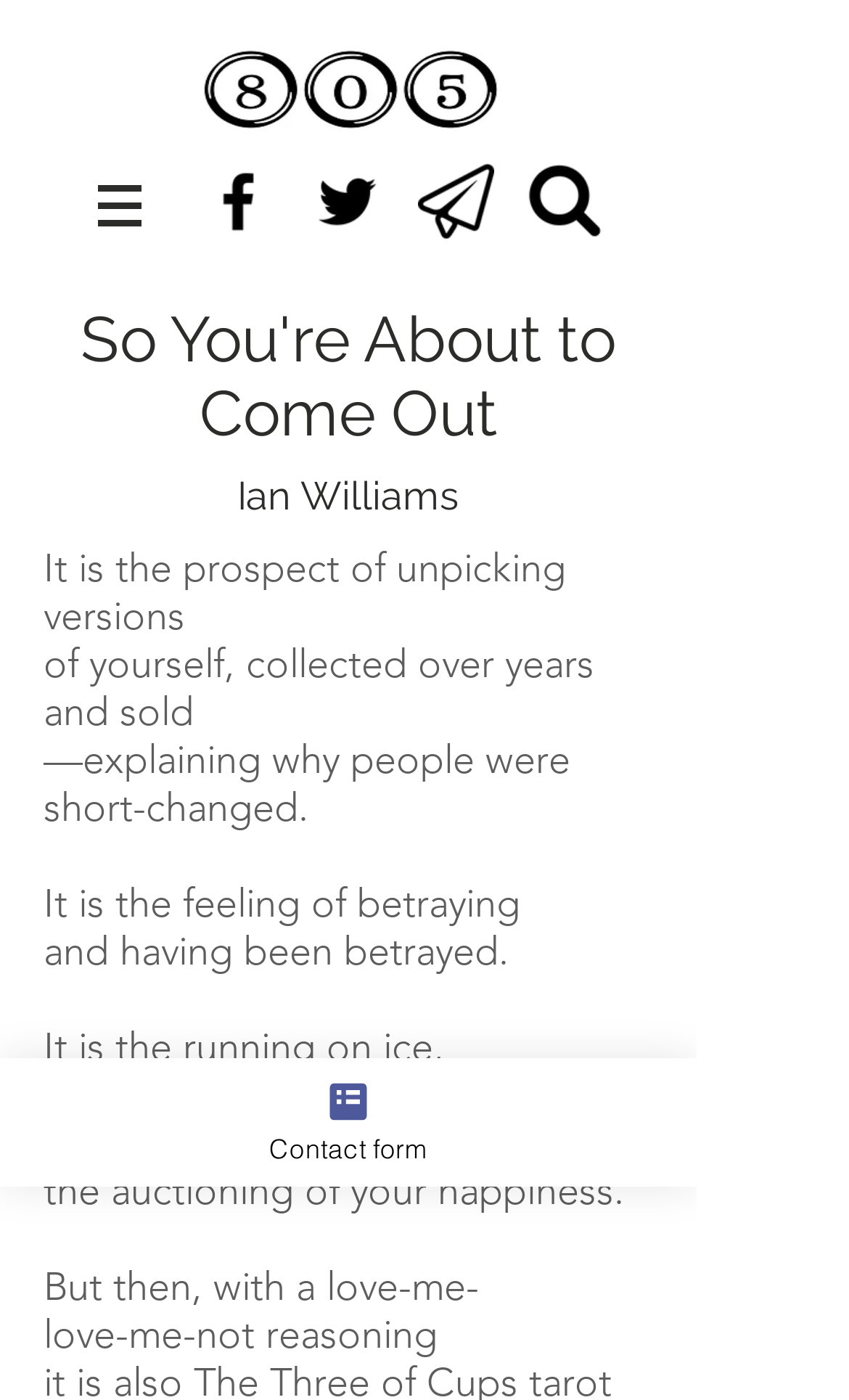What is the logo of the website?
Please use the visual content to give a single word or phrase answer.

Website_Logo_Unfilled_edited.jpg